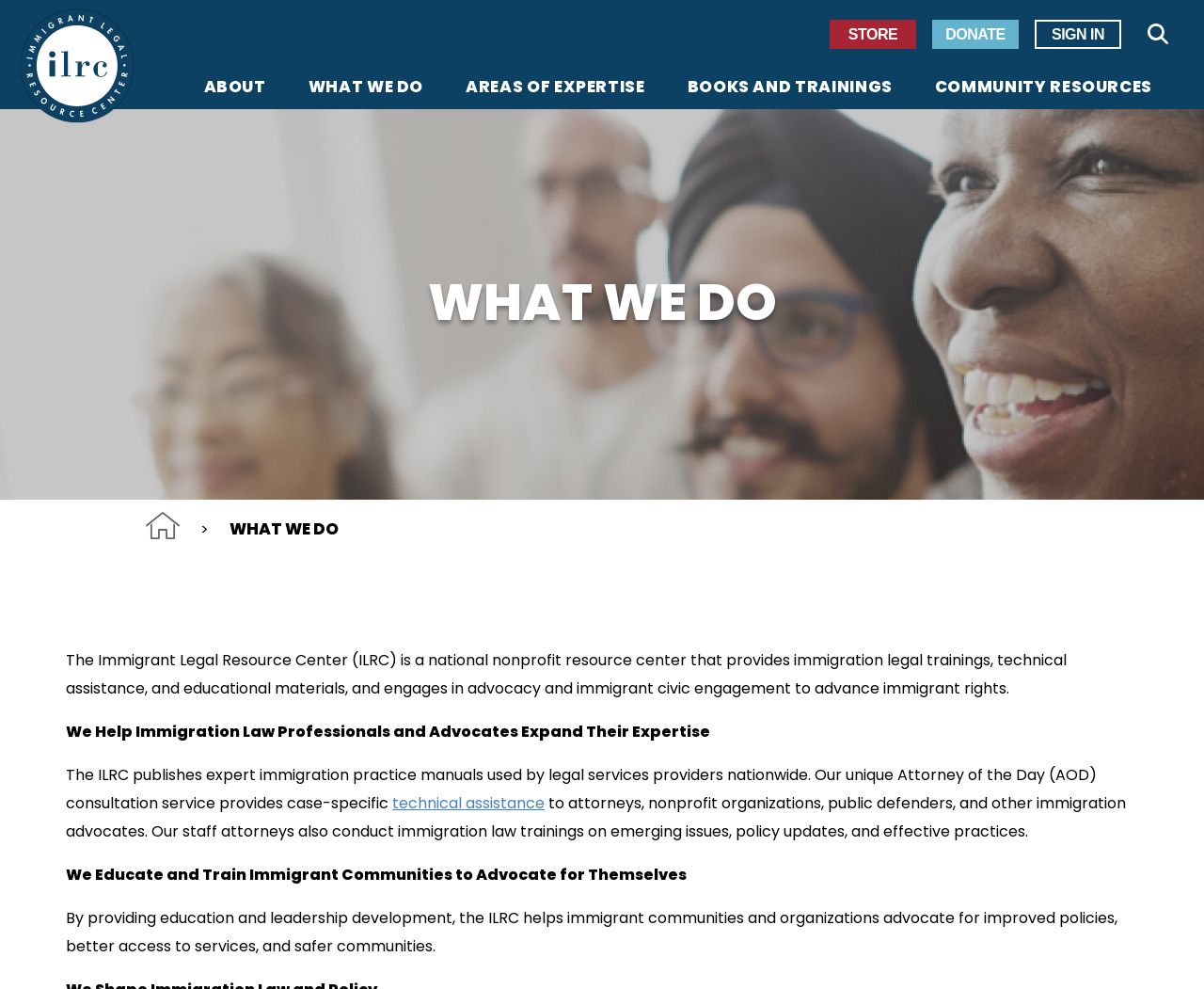Select the bounding box coordinates of the element I need to click to carry out the following instruction: "Click the 'technical assistance' link".

[0.326, 0.801, 0.452, 0.823]